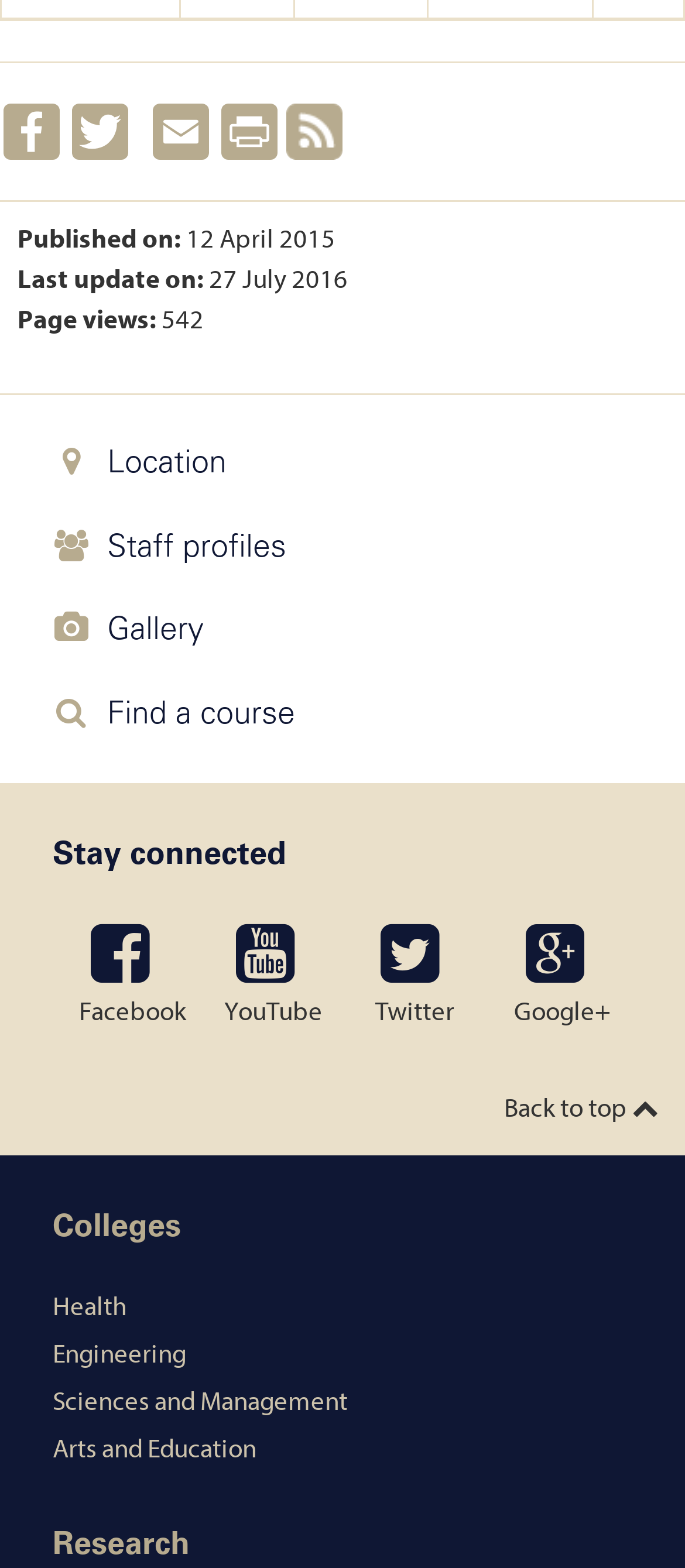Locate the bounding box coordinates of the area to click to fulfill this instruction: "Check YouTube channel". The bounding box should be presented as four float numbers between 0 and 1, in the order [left, top, right, bottom].

[0.327, 0.583, 0.462, 0.658]